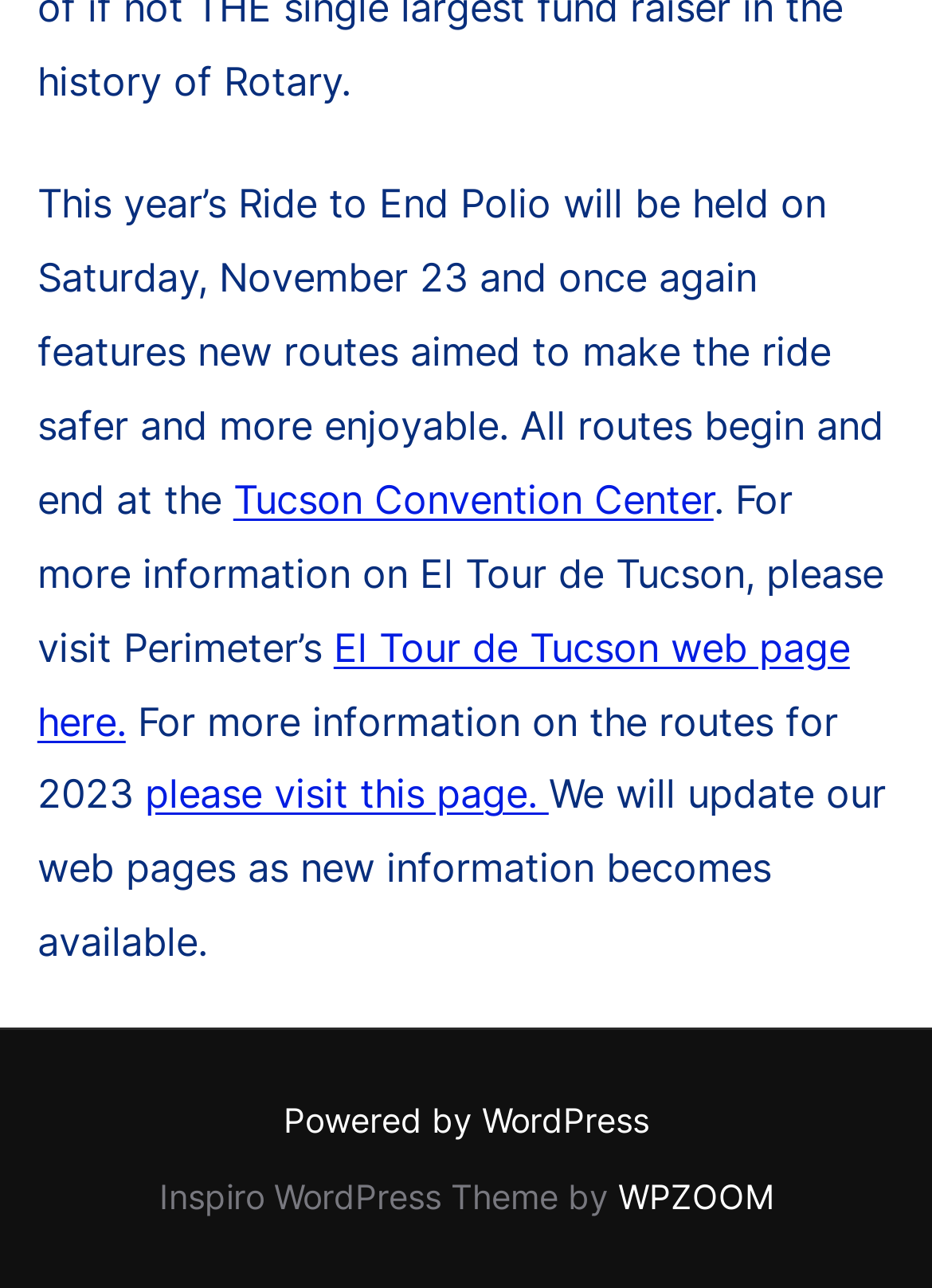Use a single word or phrase to answer the question: 
What is the name of the theme used by the website?

Inspiro WordPress Theme